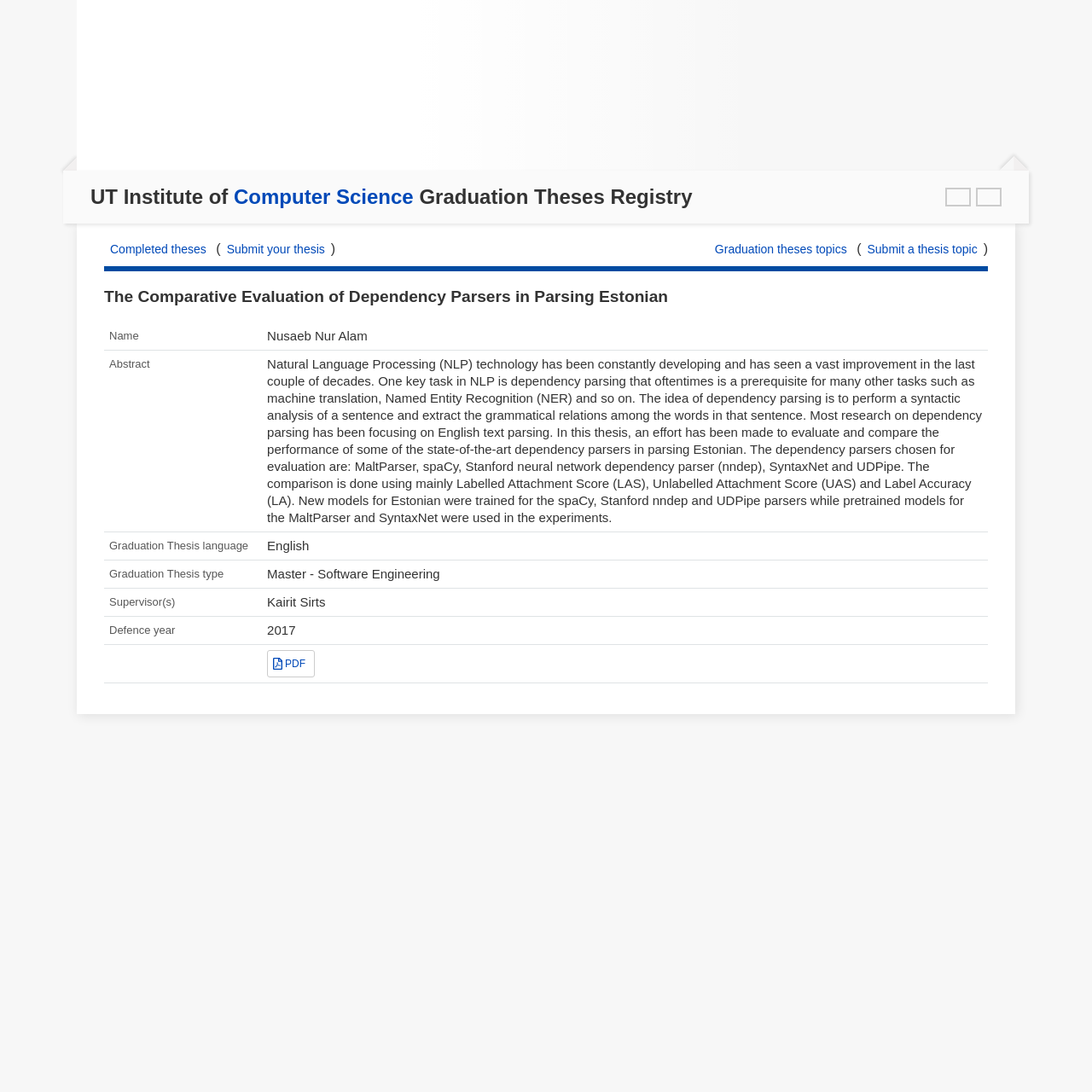Identify the first-level heading on the webpage and generate its text content.

UT Institute of Computer Science Graduation Theses Registry